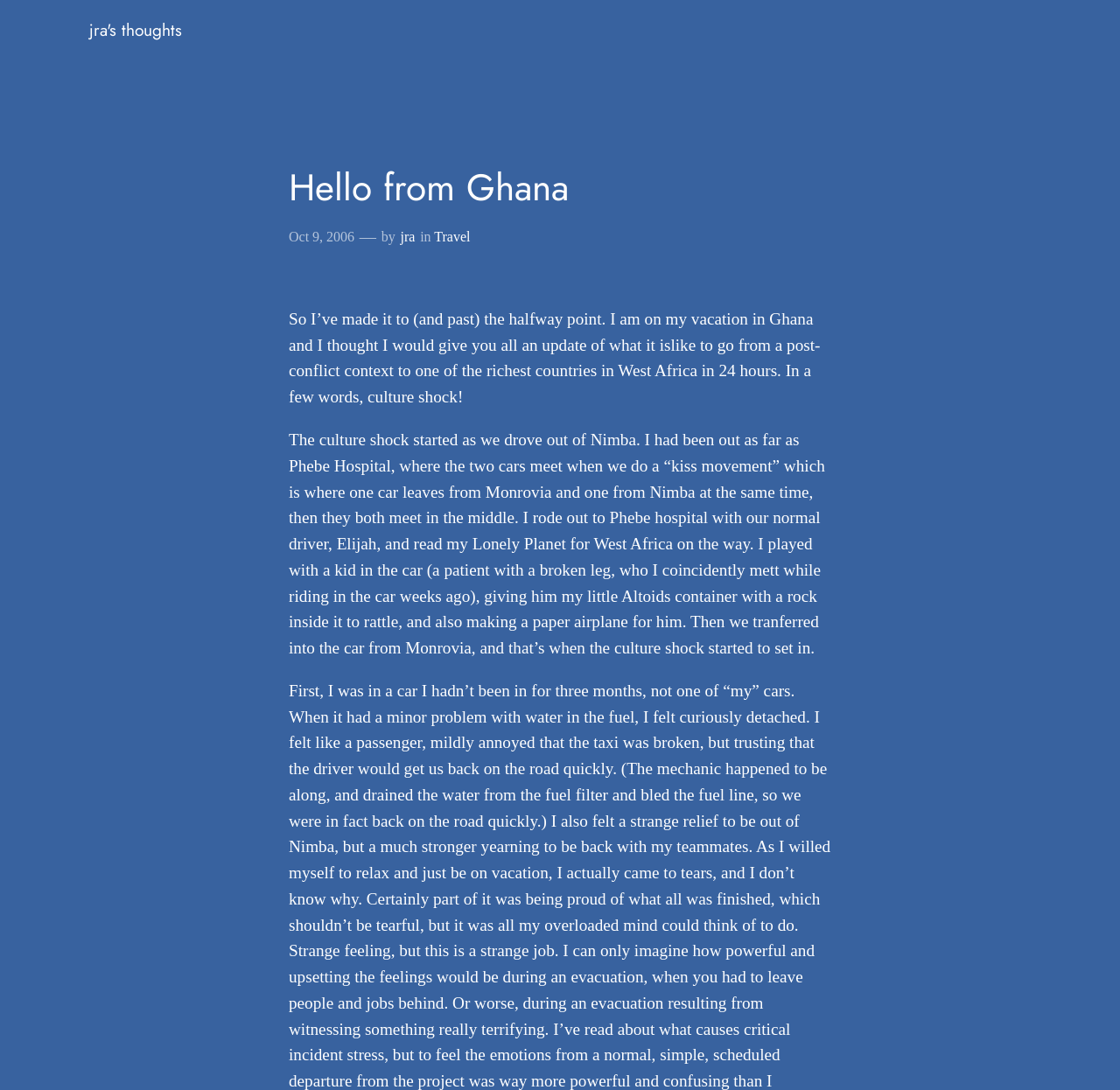Provide the bounding box coordinates of the HTML element described as: "Travel". The bounding box coordinates should be four float numbers between 0 and 1, i.e., [left, top, right, bottom].

[0.388, 0.21, 0.42, 0.224]